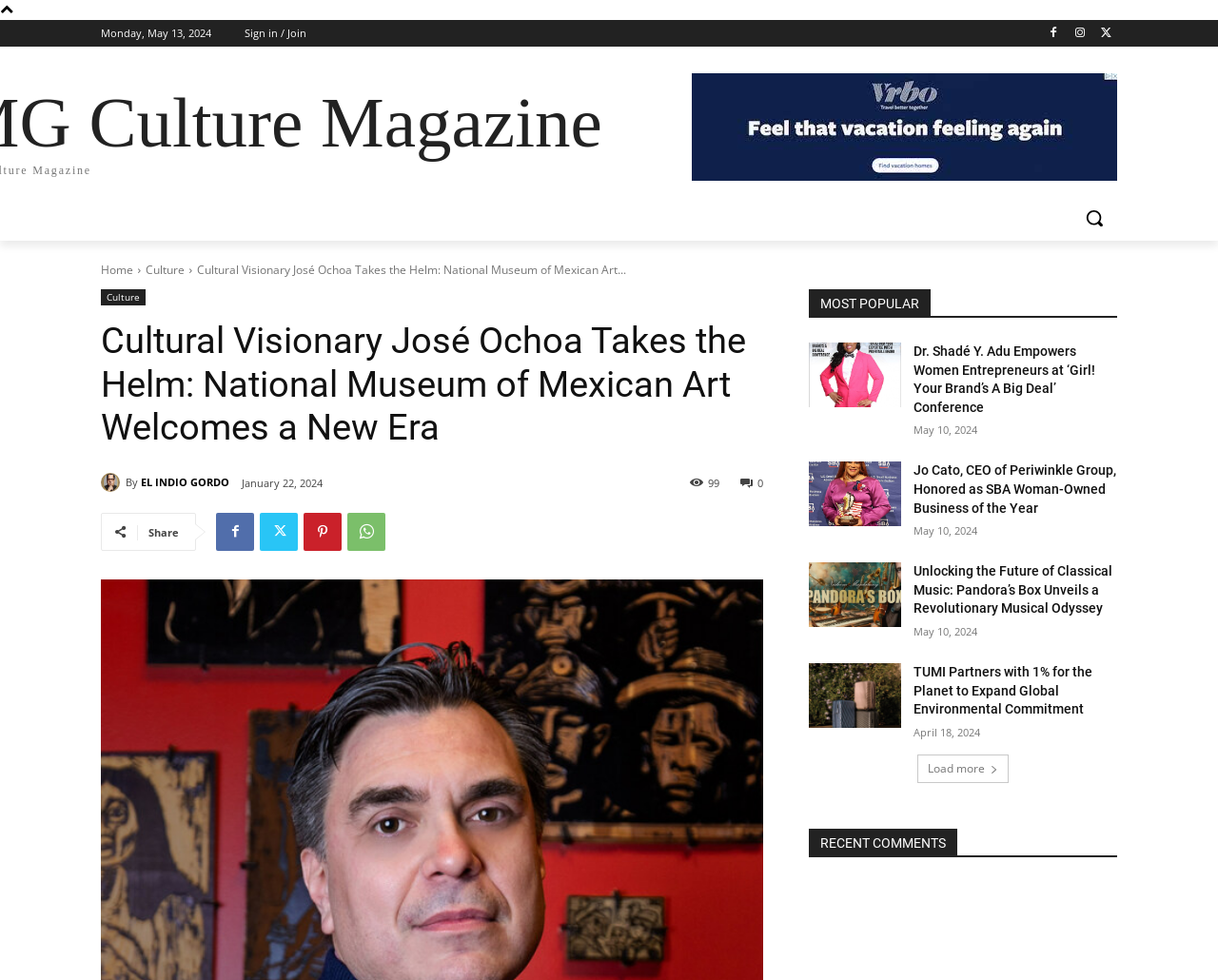What is the name of the museum mentioned in the article?
Based on the visual, give a brief answer using one word or a short phrase.

National Museum of Mexican Art